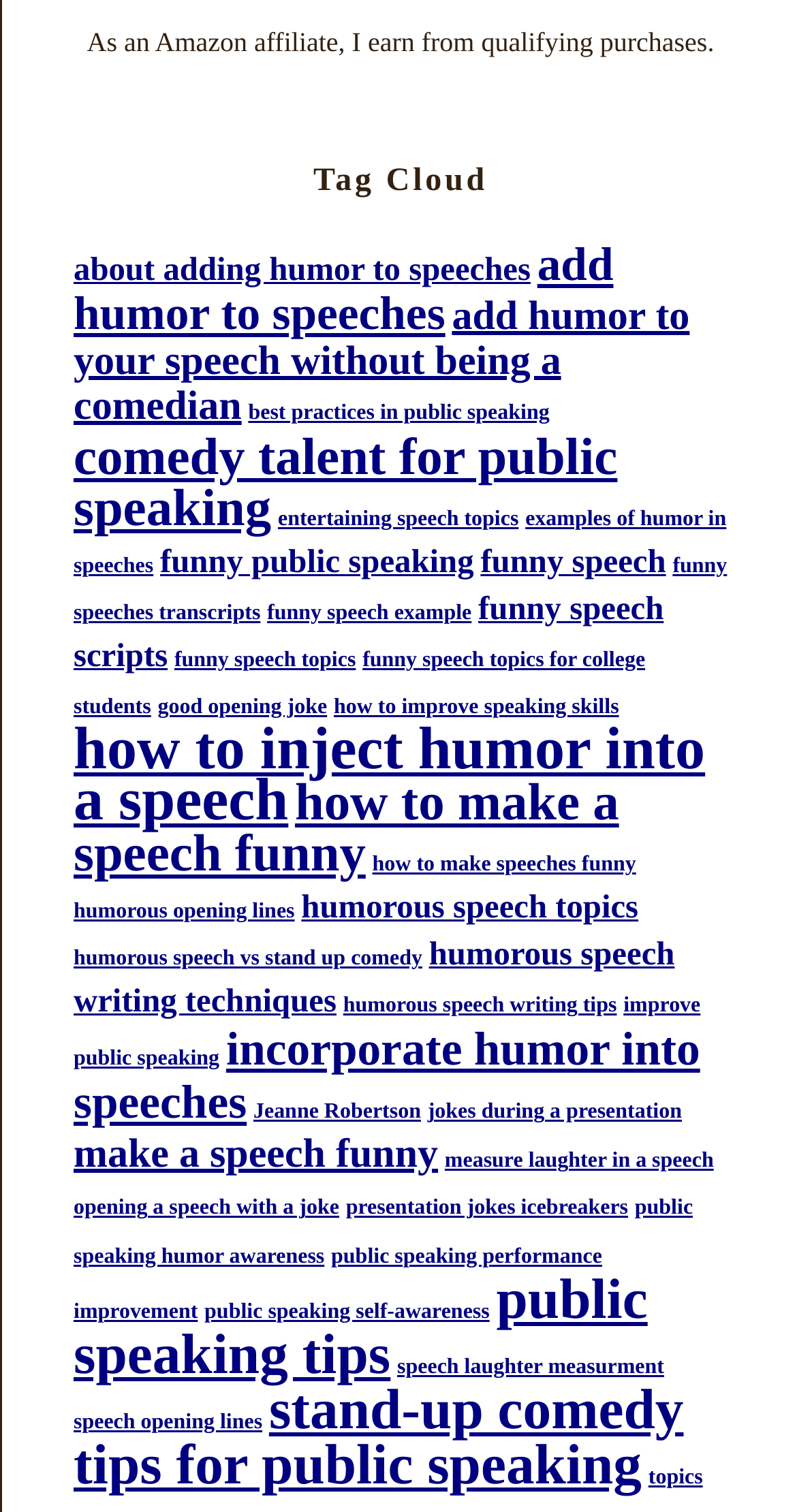Identify the bounding box coordinates of the element to click to follow this instruction: 'explore 'how to inject humor into a speech''. Ensure the coordinates are four float values between 0 and 1, provided as [left, top, right, bottom].

[0.092, 0.474, 0.885, 0.551]